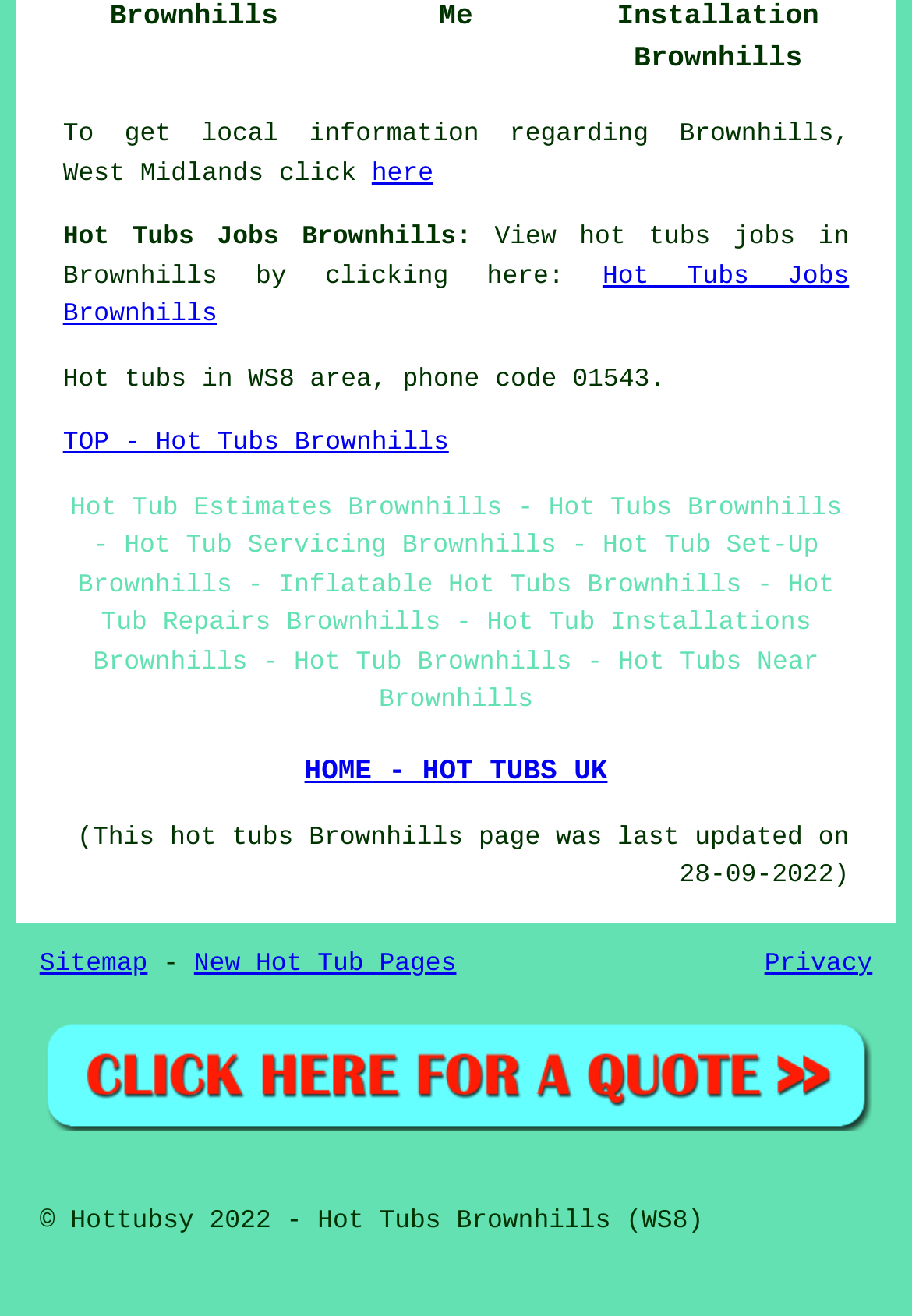Please identify the bounding box coordinates of the area that needs to be clicked to fulfill the following instruction: "check sitemap."

[0.043, 0.723, 0.162, 0.744]